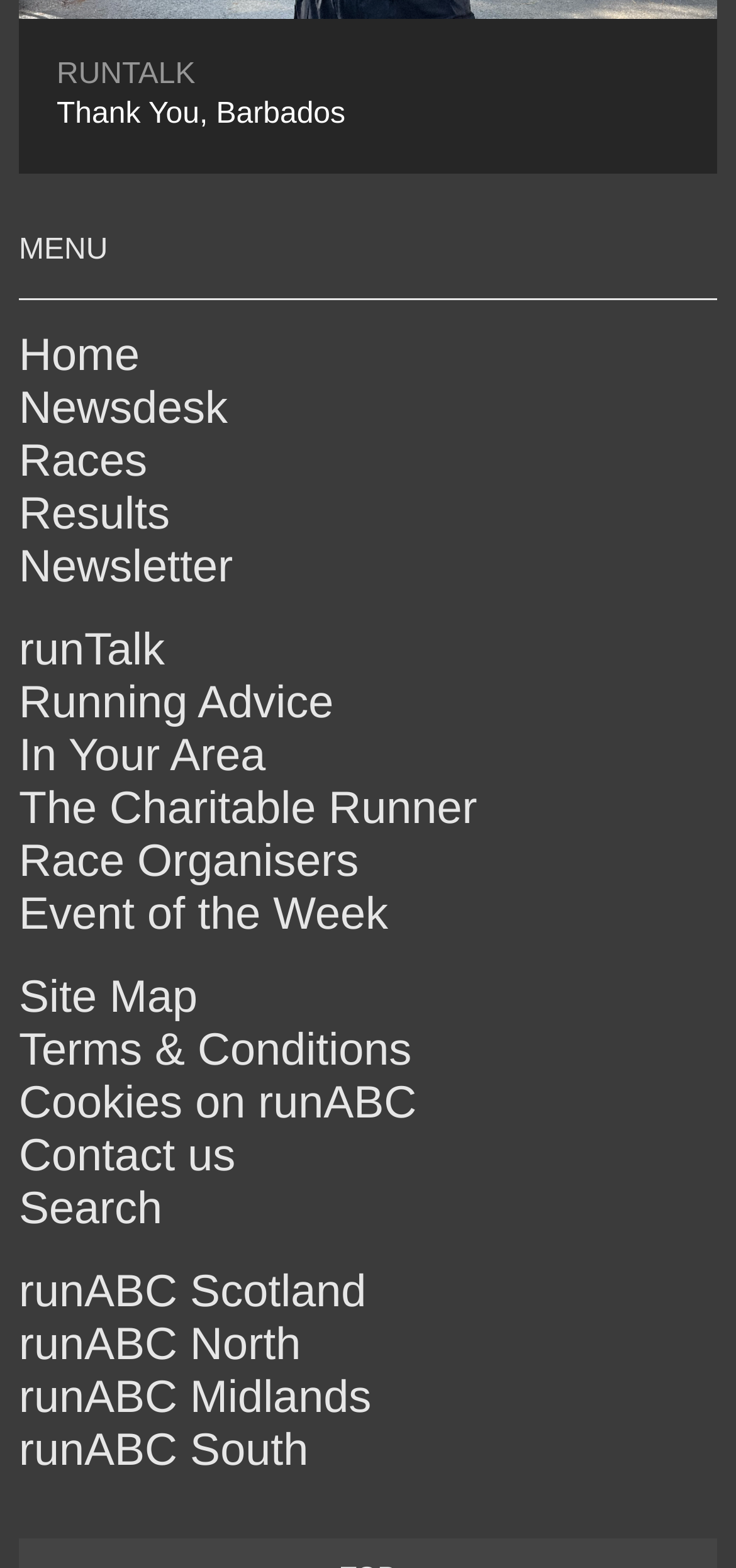Determine the bounding box coordinates of the clickable region to carry out the instruction: "contact us".

[0.026, 0.721, 0.32, 0.753]